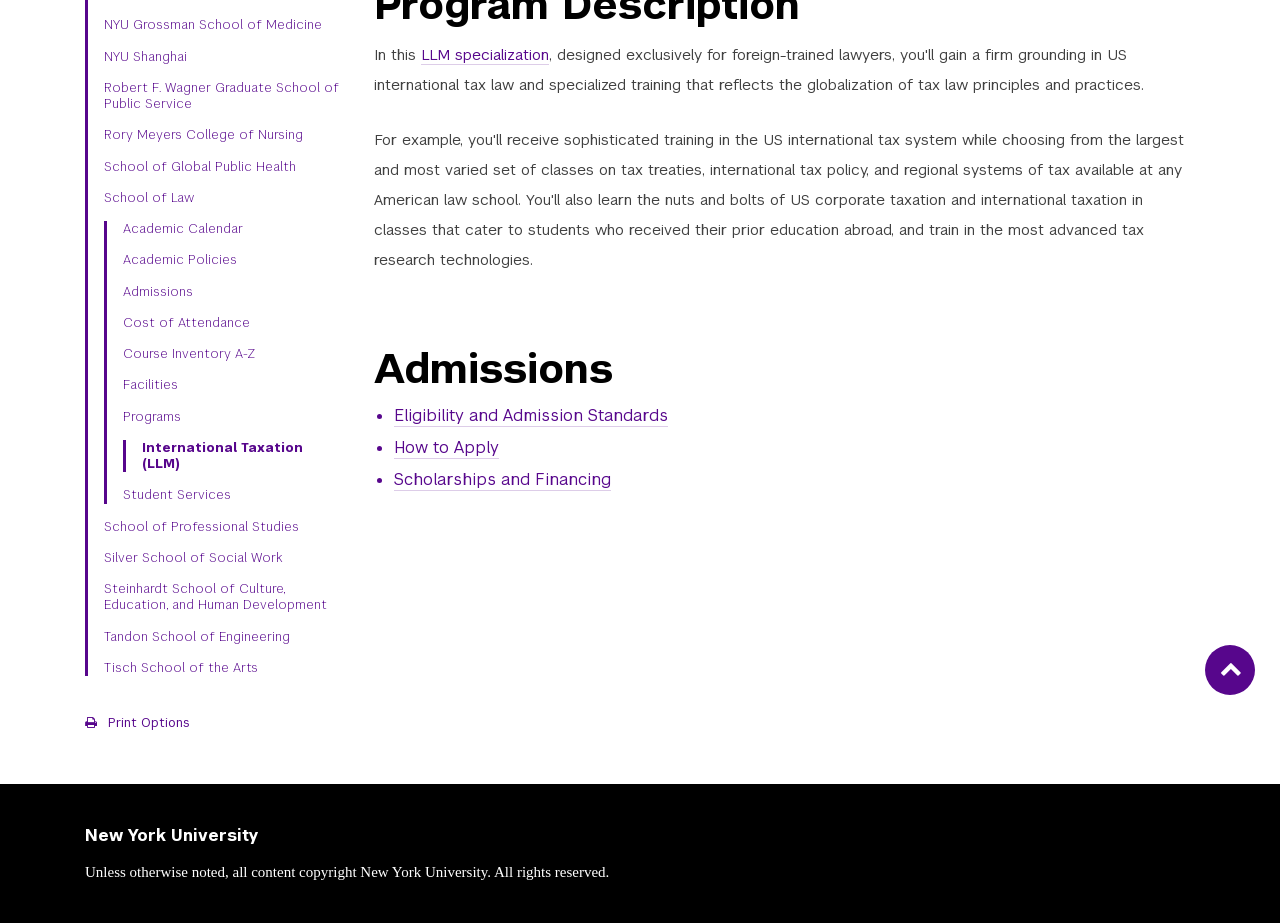From the webpage screenshot, identify the region described by NYU Grossman School of Medicine. Provide the bounding box coordinates as (top-left x, top-left y, bottom-right x, bottom-right y), with each value being a floating point number between 0 and 1.

[0.081, 0.019, 0.266, 0.036]